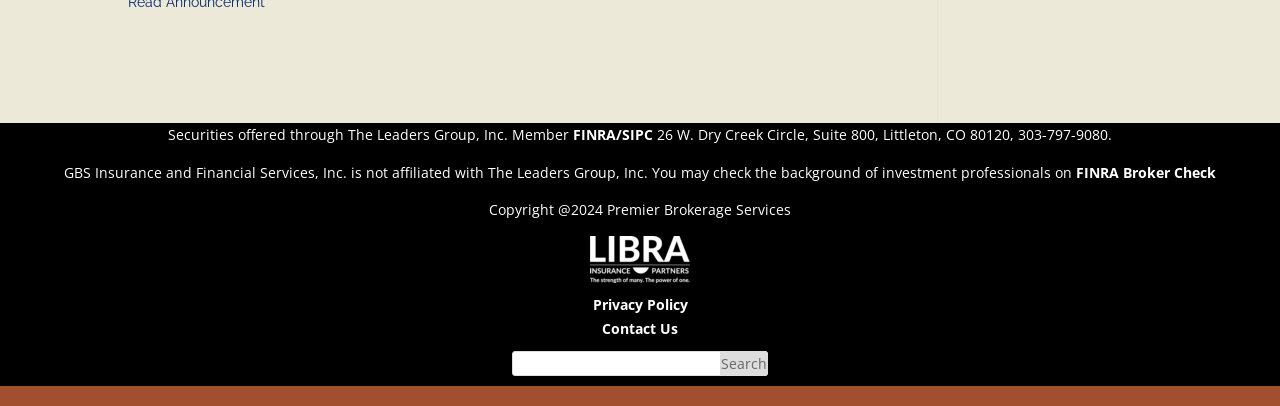What is the purpose of the search bar?
Answer with a single word or short phrase according to what you see in the image.

To search the website